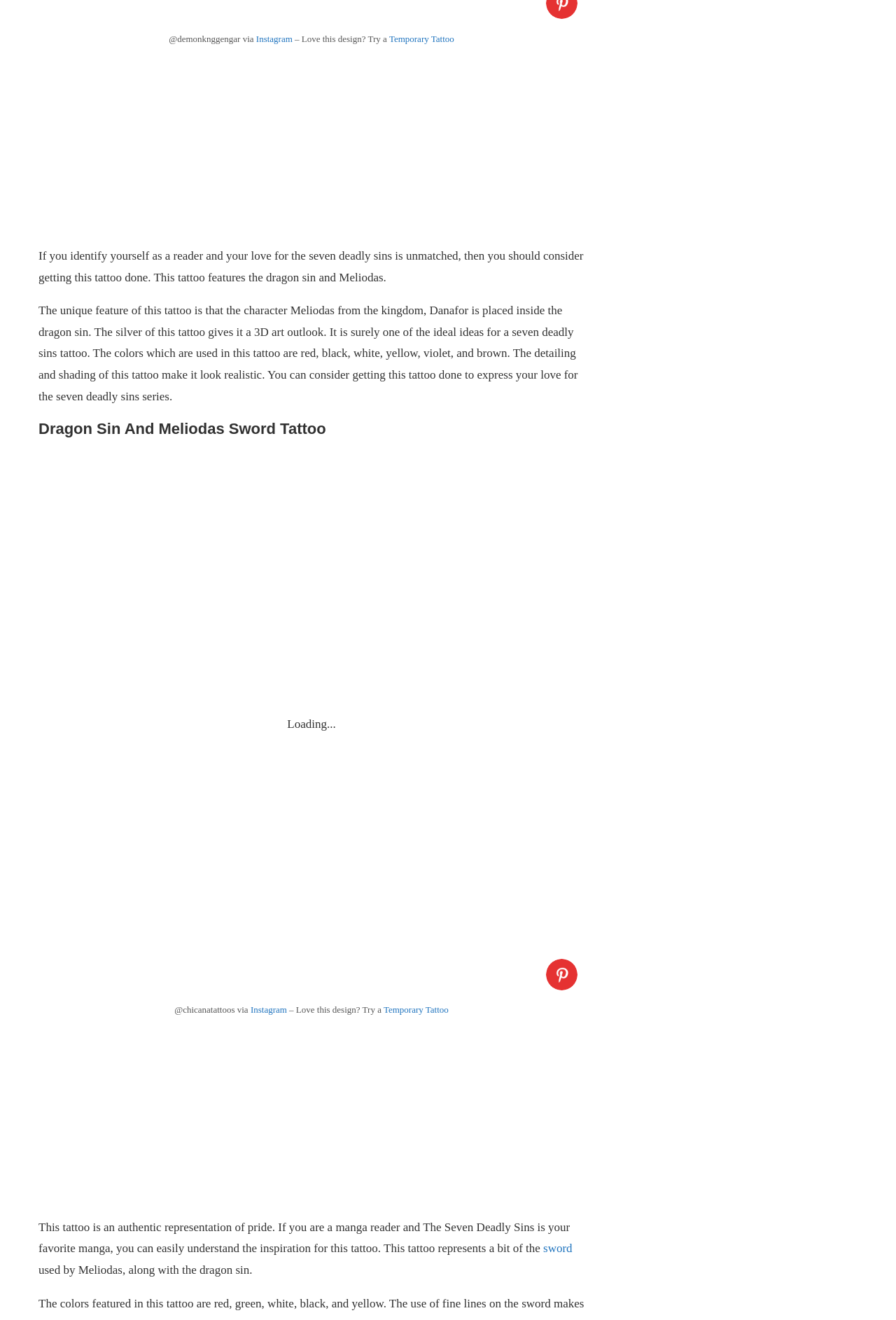Please provide a brief answer to the question using only one word or phrase: 
What is the theme of the tattoo design?

Seven Deadly Sins